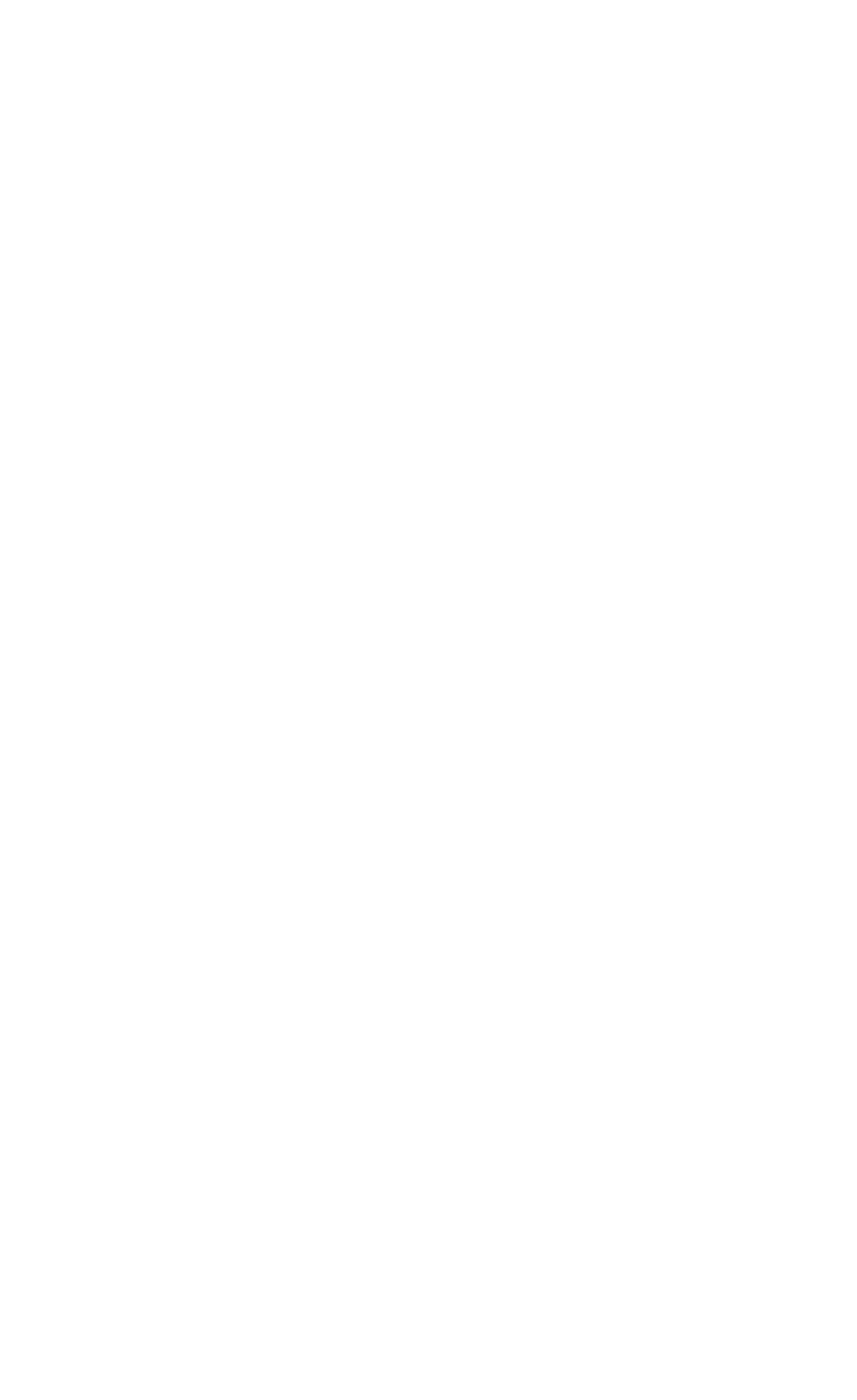What is the email address?
Can you give a detailed and elaborate answer to the question?

The email address can be found at the bottom of the webpage, in the contact information section. It is listed as 'Email: services@danacole.com'.